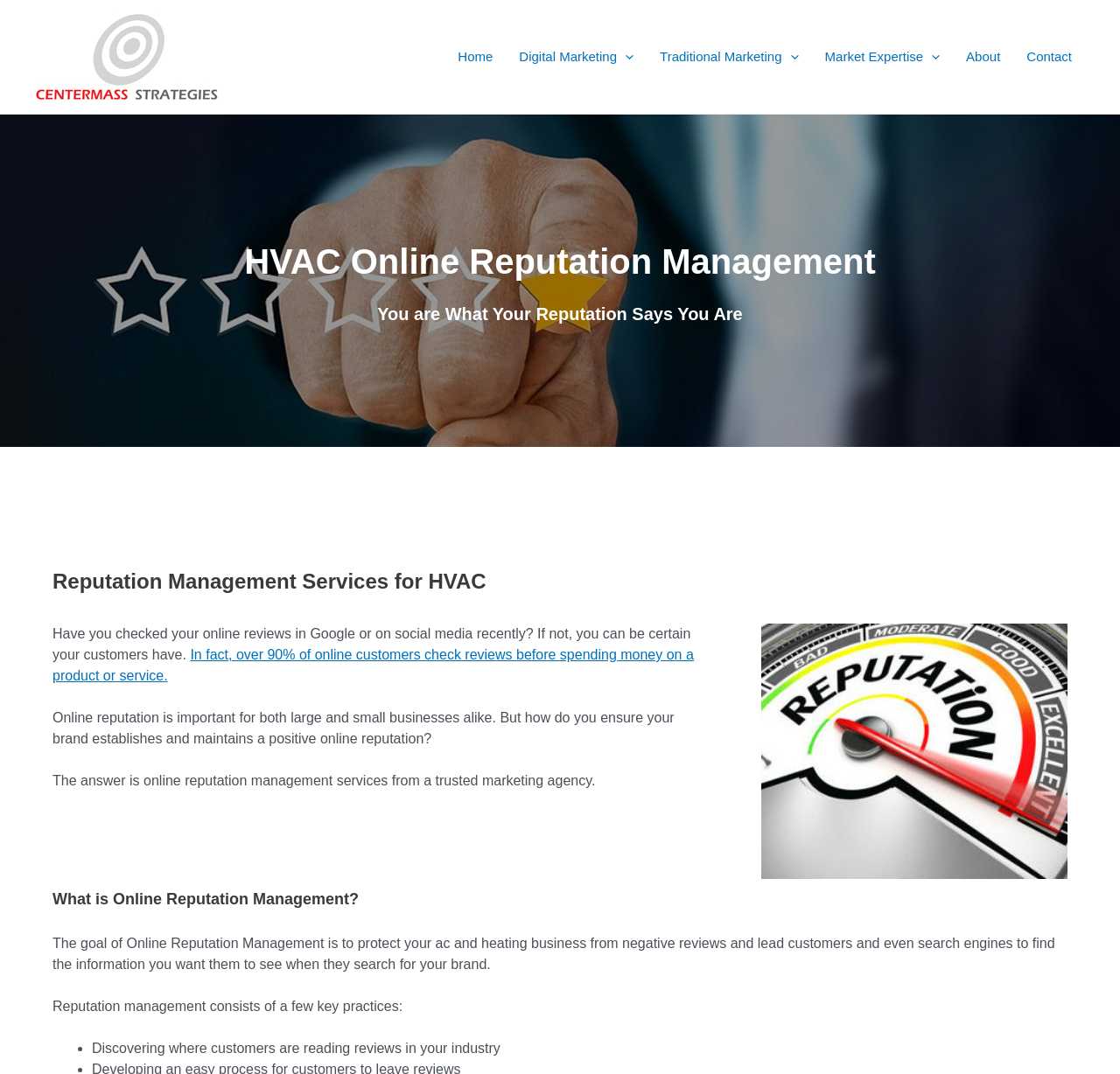Give the bounding box coordinates for this UI element: "Digital Marketing". The coordinates should be four float numbers between 0 and 1, arranged as [left, top, right, bottom].

[0.452, 0.02, 0.577, 0.086]